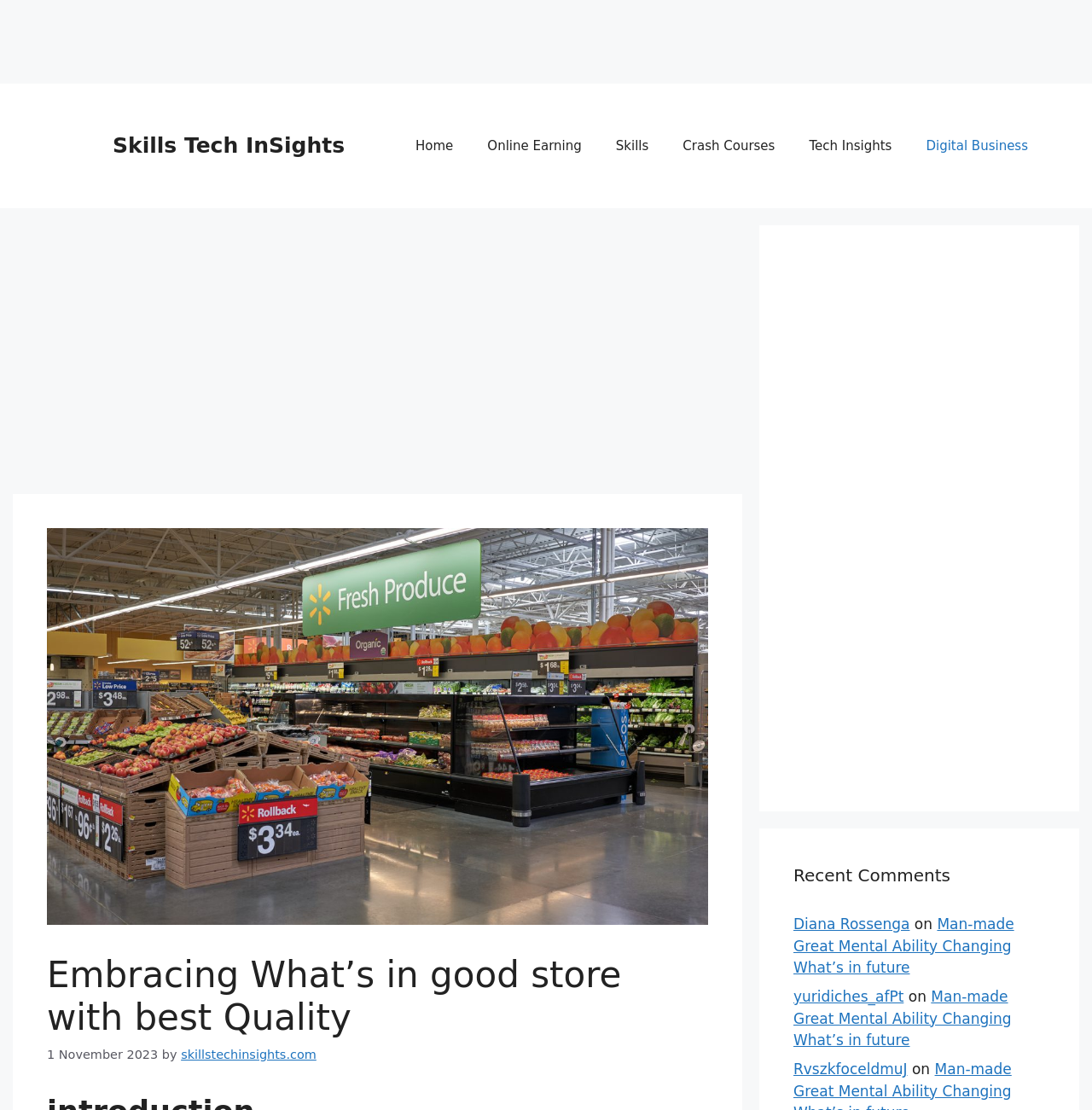Determine the bounding box coordinates of the clickable area required to perform the following instruction: "Read the 'Recent Comments' section". The coordinates should be represented as four float numbers between 0 and 1: [left, top, right, bottom].

[0.727, 0.777, 0.957, 0.8]